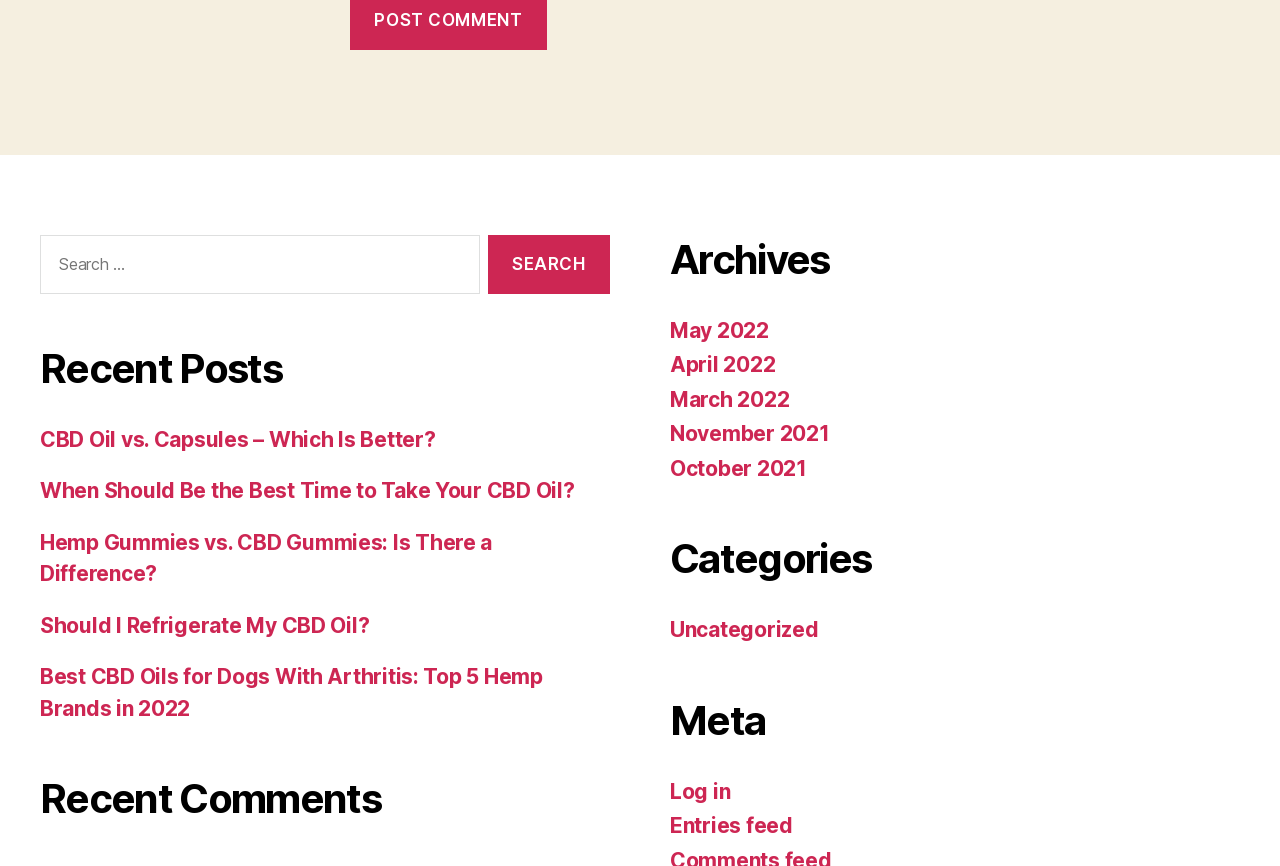Give a short answer using one word or phrase for the question:
How many archives are listed?

5